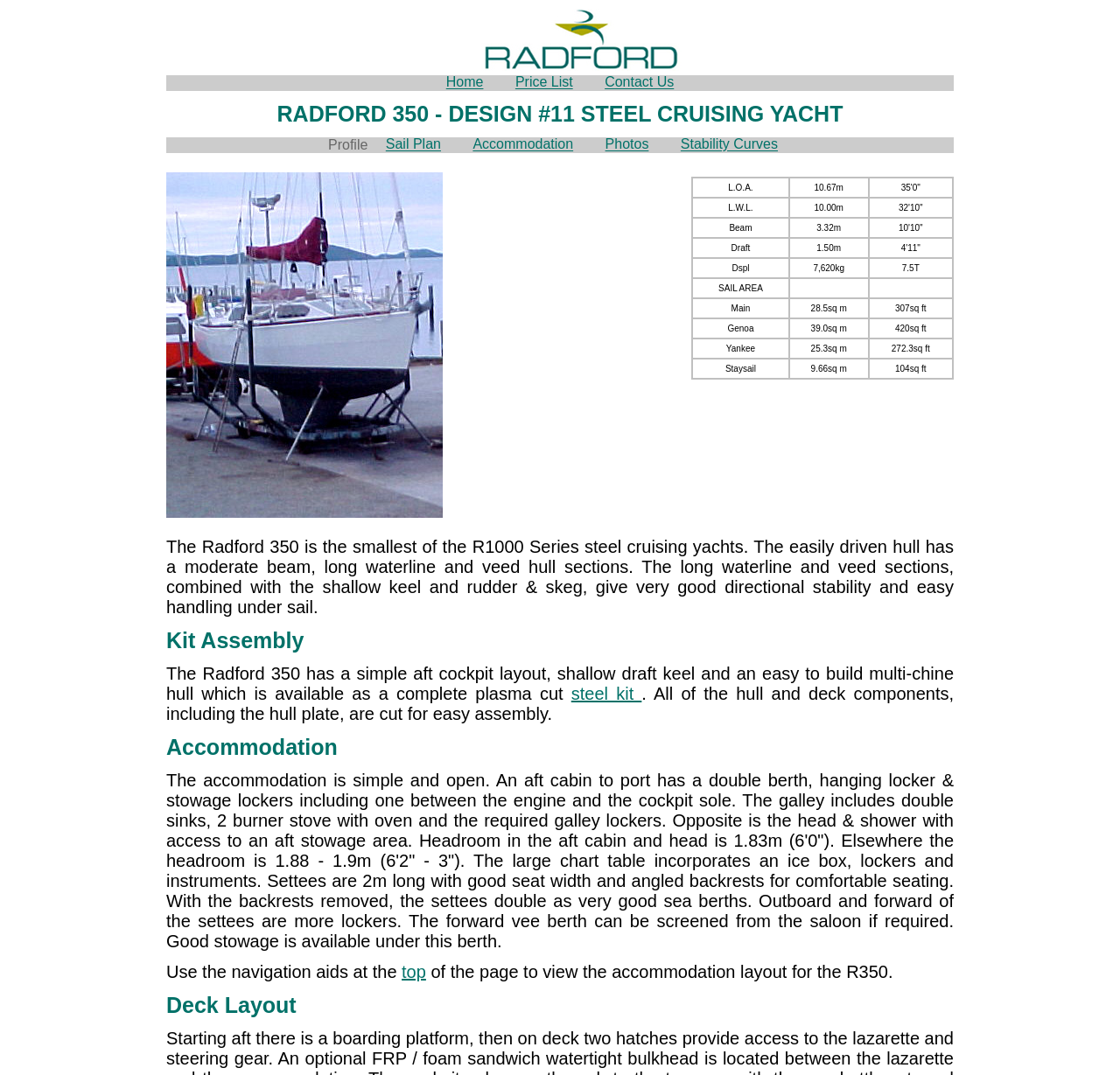Find and provide the bounding box coordinates for the UI element described here: "steel kit". The coordinates should be given as four float numbers between 0 and 1: [left, top, right, bottom].

[0.51, 0.636, 0.573, 0.654]